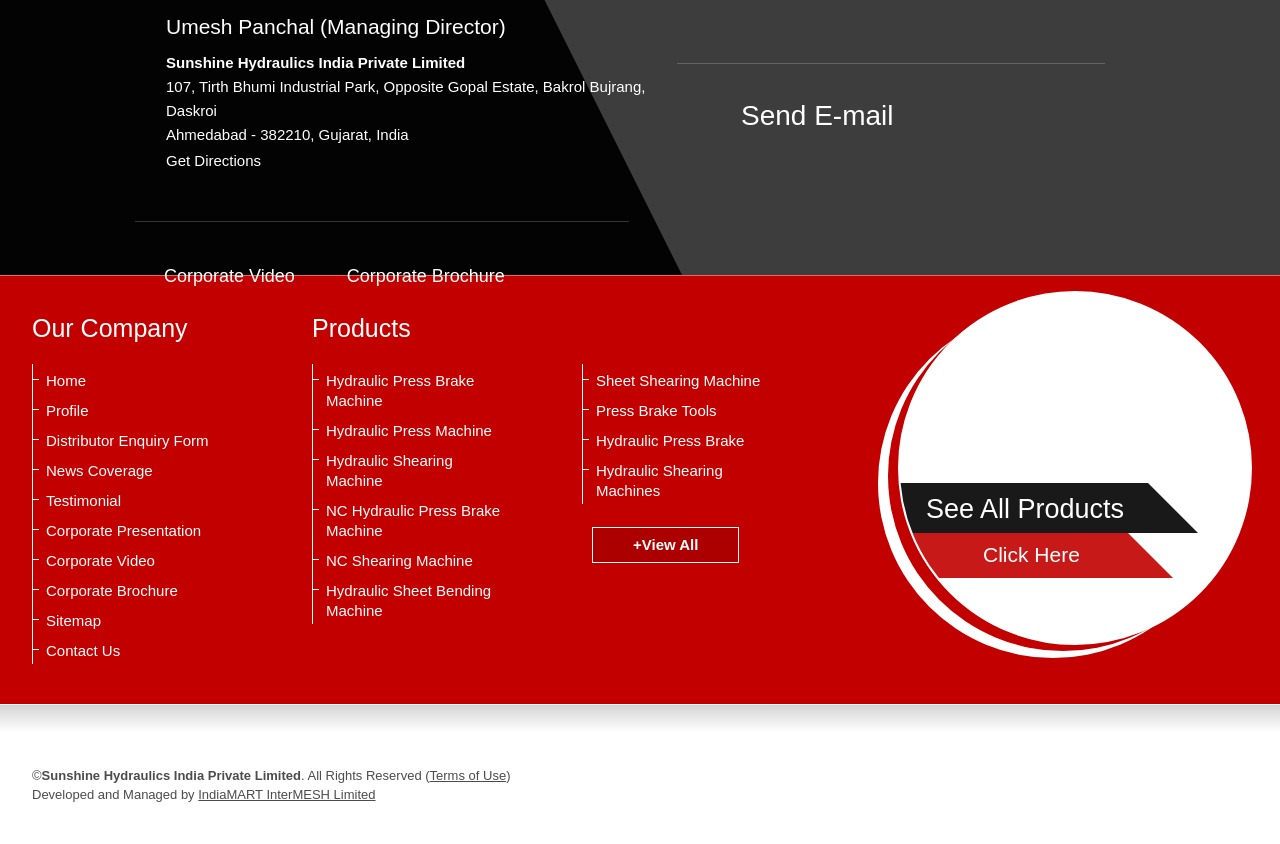What social media platforms does the company have?
Based on the visual details in the image, please answer the question thoroughly.

The social media platforms of the company can be found in the top-right section of the webpage, where there are links to Facebook, Twitter, and LinkedIn.